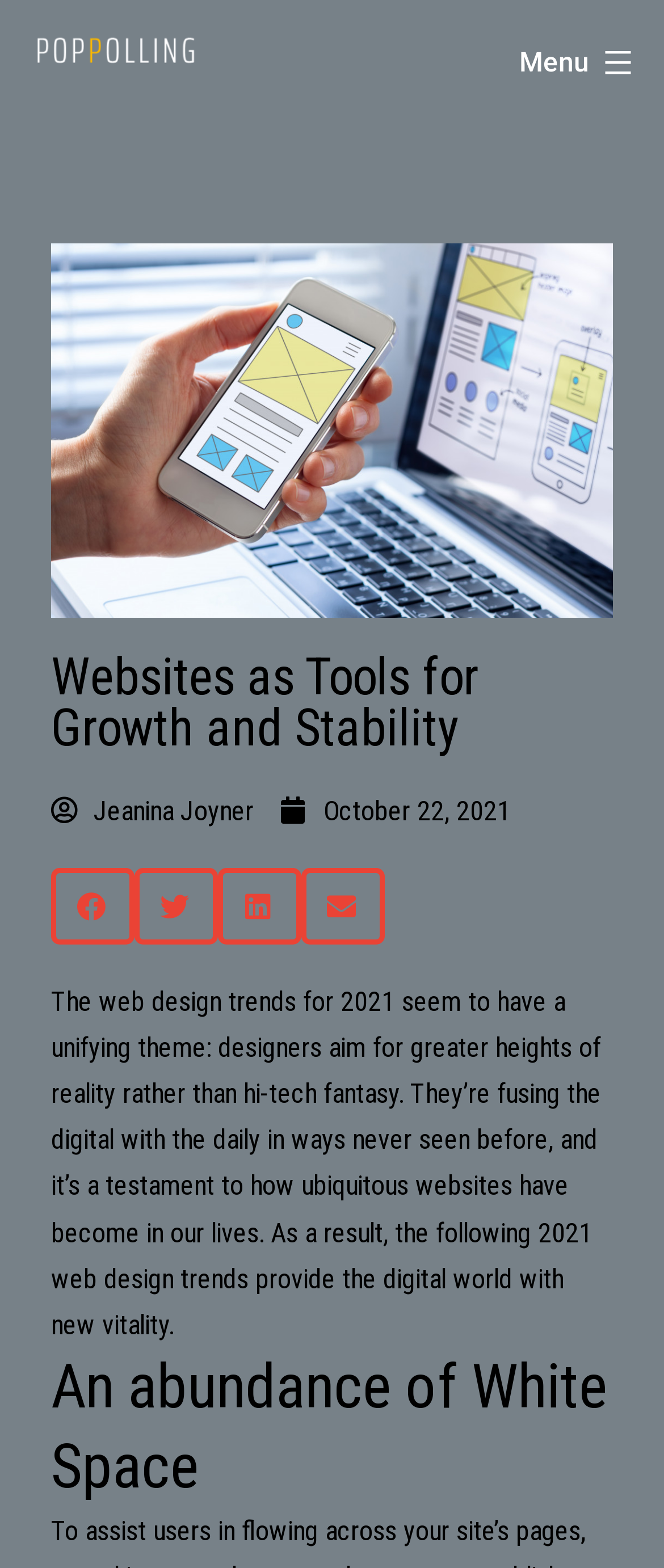What design element is emphasized in the article?
Please respond to the question with a detailed and thorough explanation.

The article emphasizes the importance of white space in web design, as indicated by the heading 'An abundance of White Space'.